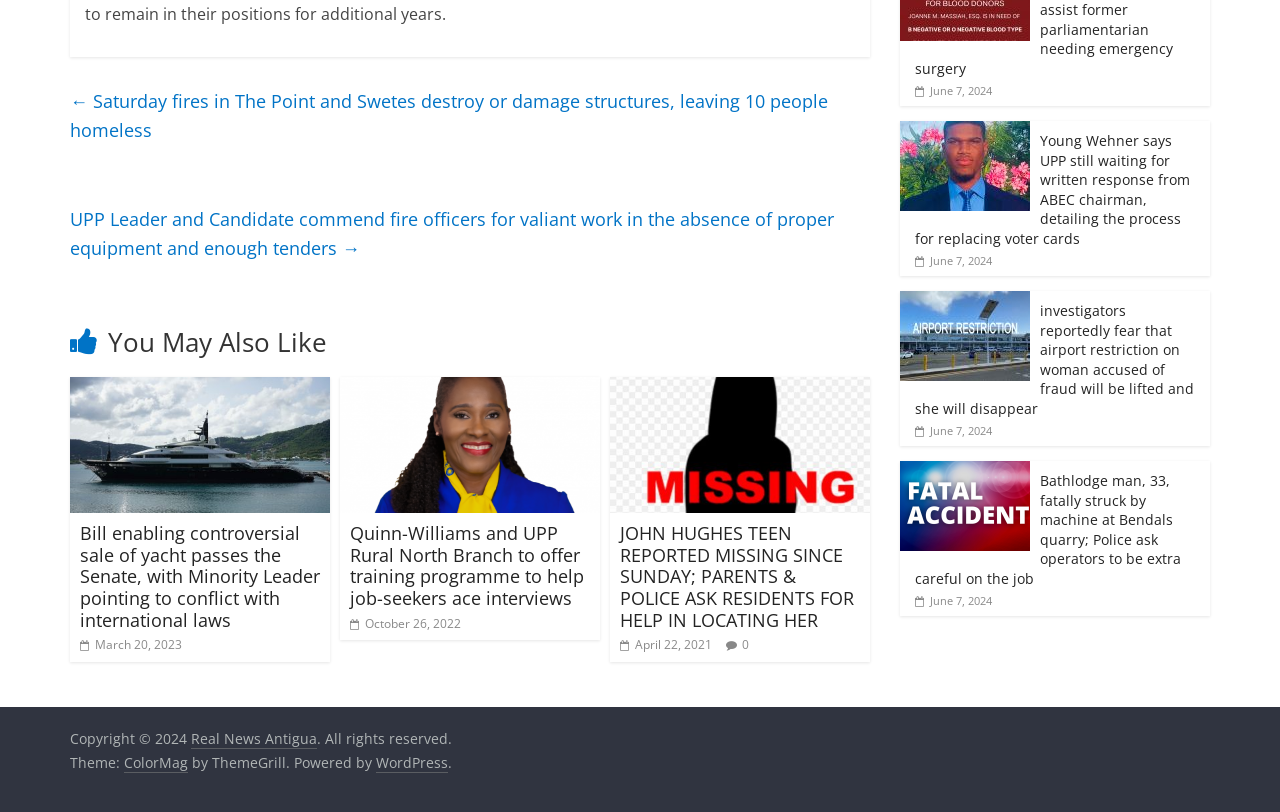What is the title of the first news article?
Using the image as a reference, answer the question with a short word or phrase.

Saturday fires in The Point and Swetes